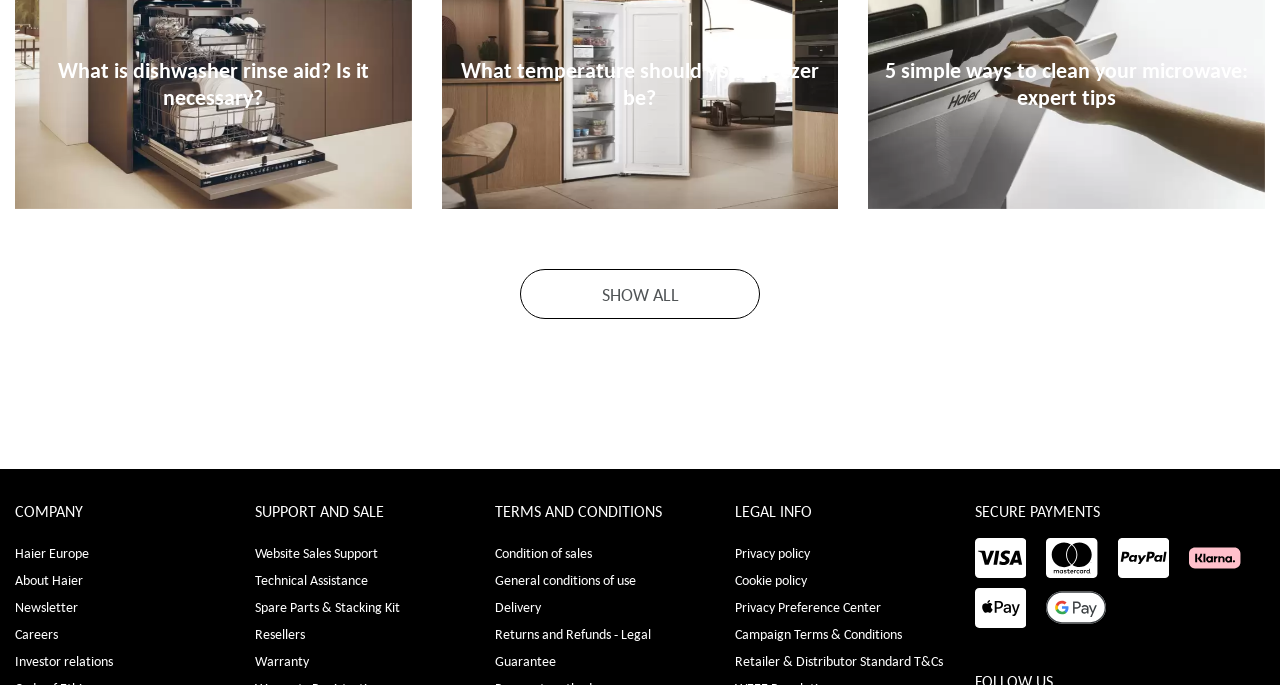Please identify the bounding box coordinates of the element on the webpage that should be clicked to follow this instruction: "Get technical assistance". The bounding box coordinates should be given as four float numbers between 0 and 1, formatted as [left, top, right, bottom].

[0.199, 0.833, 0.288, 0.859]